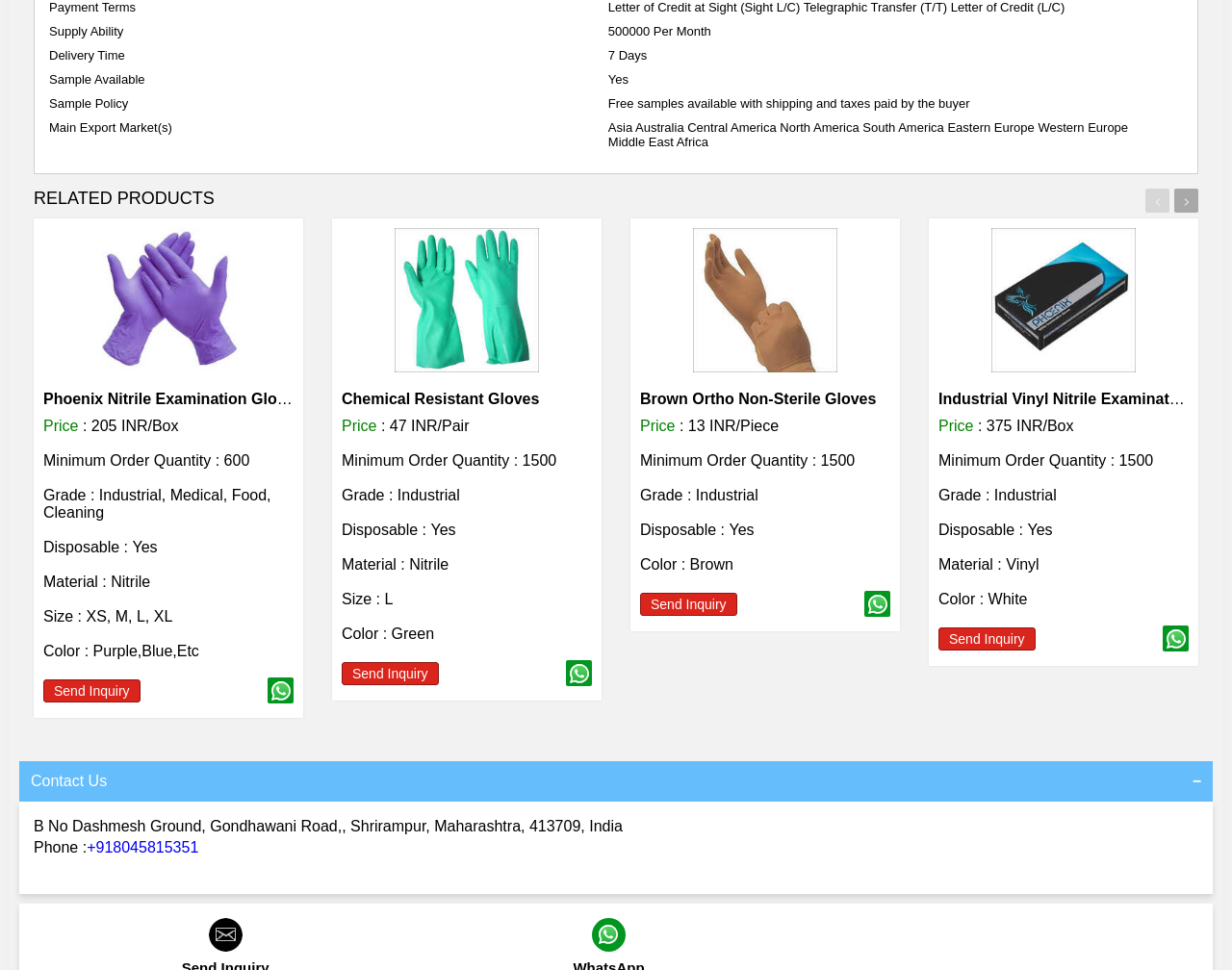Can you specify the bounding box coordinates of the area that needs to be clicked to fulfill the following instruction: "Click on the link to view Phoenix Nitrile Examination Gloves"?

[0.035, 0.235, 0.238, 0.384]